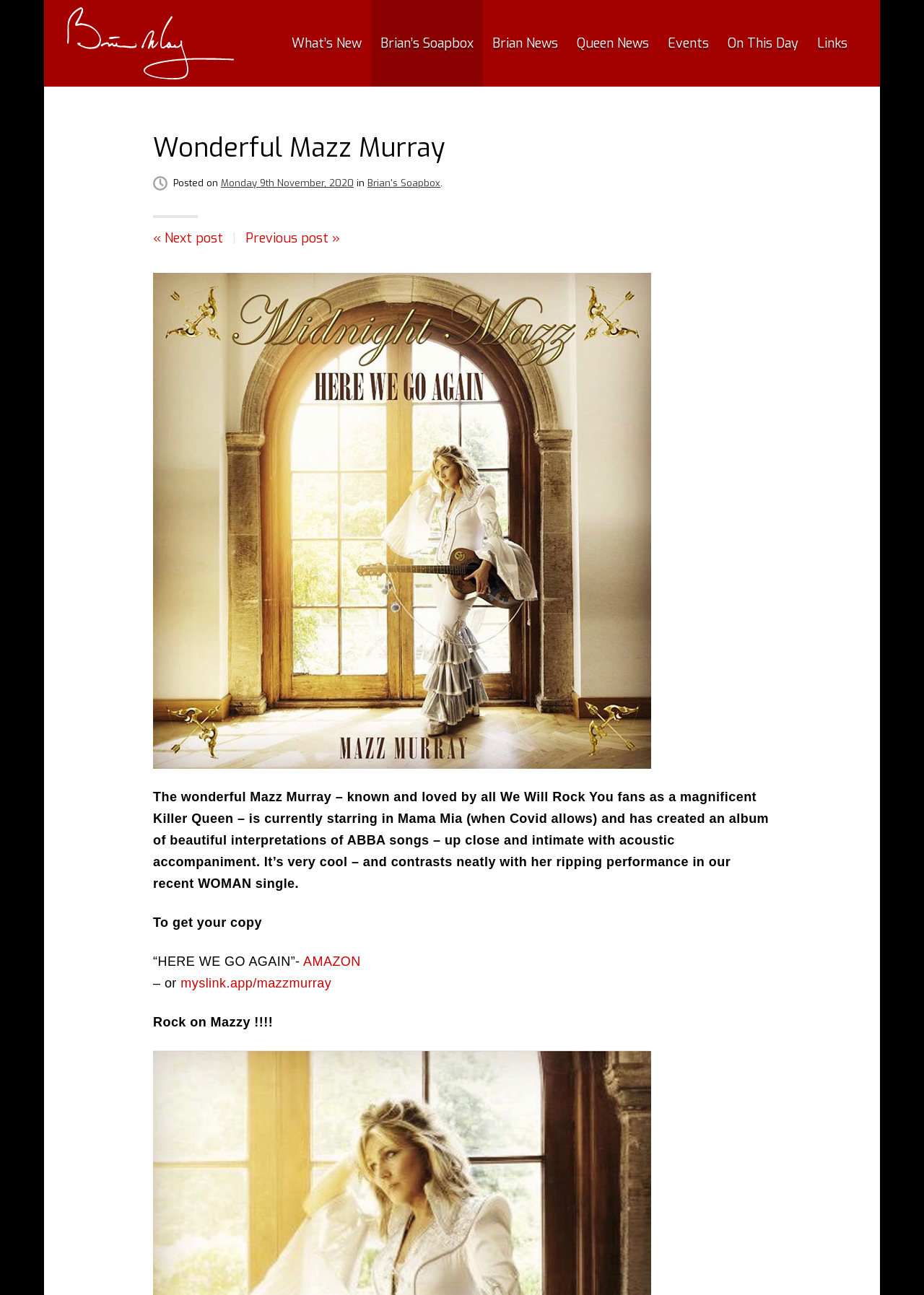Please specify the bounding box coordinates of the area that should be clicked to accomplish the following instruction: "Check out Mazz Murray's link". The coordinates should consist of four float numbers between 0 and 1, i.e., [left, top, right, bottom].

[0.196, 0.754, 0.359, 0.765]